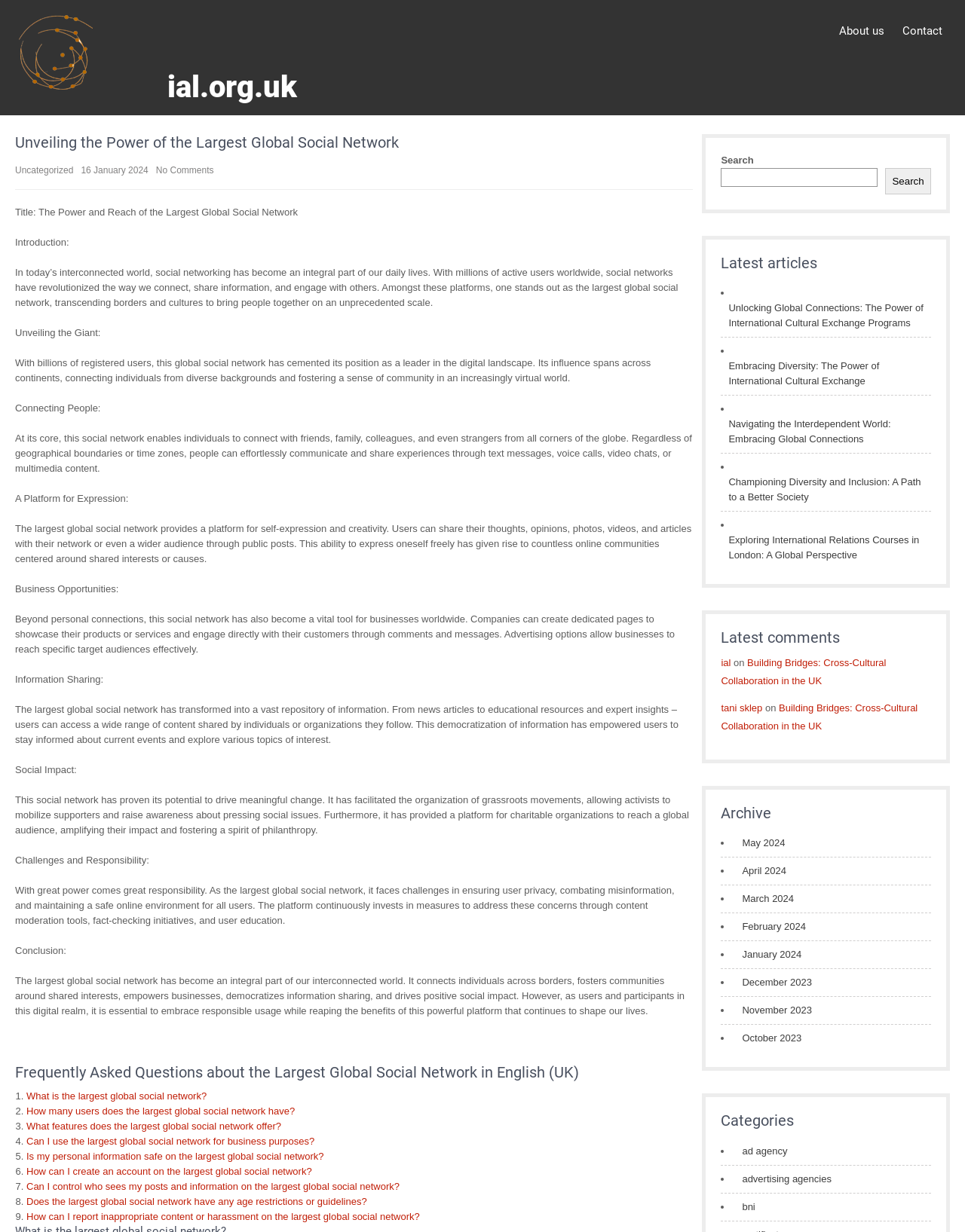Locate the bounding box coordinates of the area where you should click to accomplish the instruction: "Read the latest article 'Unlocking Global Connections: The Power of International Cultural Exchange Programs'".

[0.747, 0.244, 0.965, 0.268]